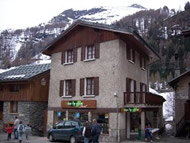Craft a detailed explanation of the image.

The image features Chalet Le Loup, a charming ski accommodation located in the picturesque village of Tignes-Les-Brevieres, part of the renowned L'Espace Killy ski area in France. This cozy chalet, designed in a traditional village style, showcases wooden accents and a welcoming façade. In front of the chalet, visitors are seen engaging with the environment, highlighting the community atmosphere of the area. The stunning backdrop of snow-capped mountains adds to the idyllic setting, making it a perfect retreat for winter sports enthusiasts. The chalet's emphasis on comfort and warmth is evident, with amenities such as a large balcony offering views of the main village street, a roaring log fire, and easy access to ski lifts just 25 meters away. Whether you're looking for a relaxed getaway or an adventurous ski holiday, Chalet Le Loup provides an inviting escape in the heart of the French Alps.